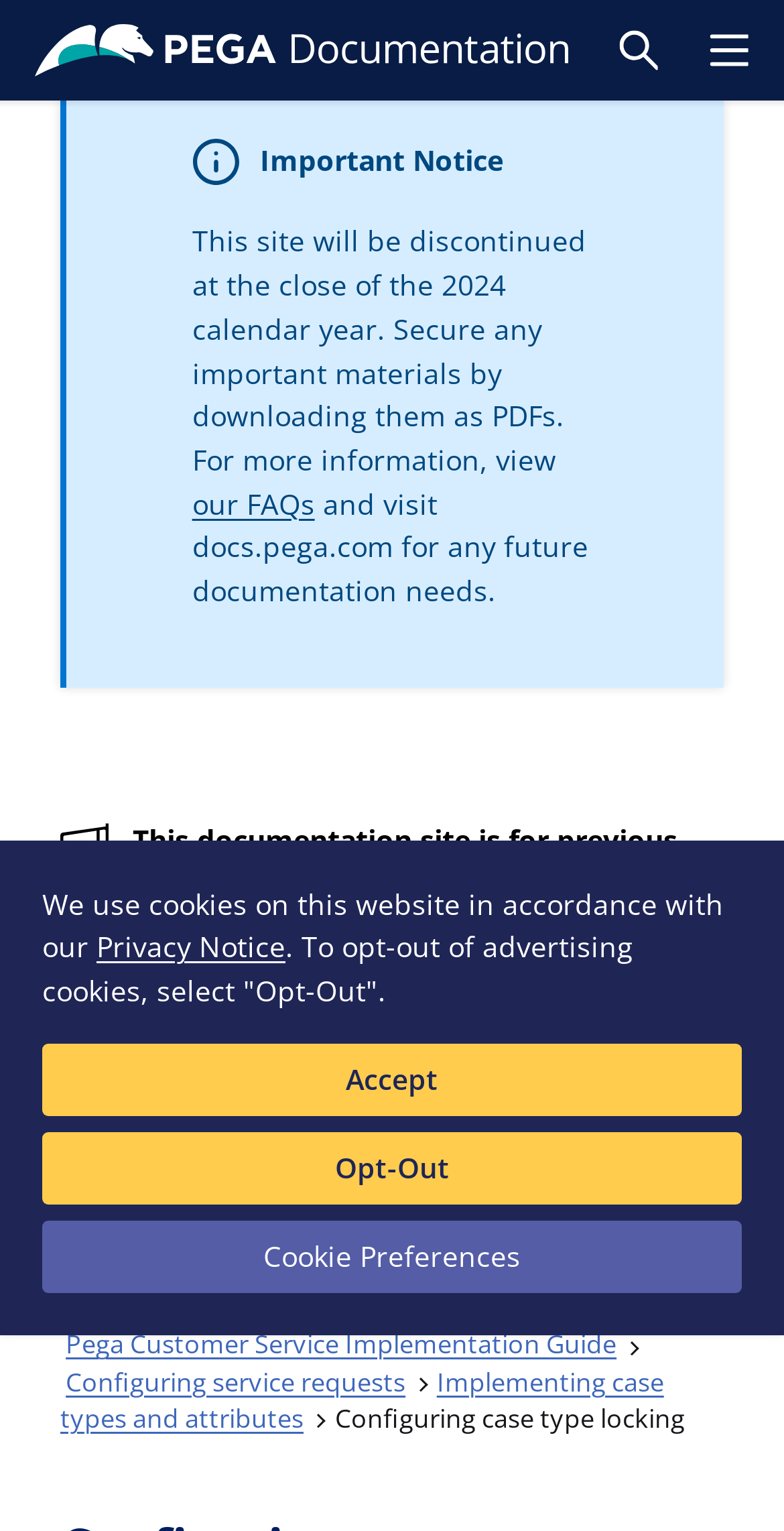From the details in the image, provide a thorough response to the question: What is the alternative documentation site?

The alternative documentation site is docs.pega.com, which will be used for any future documentation needs.